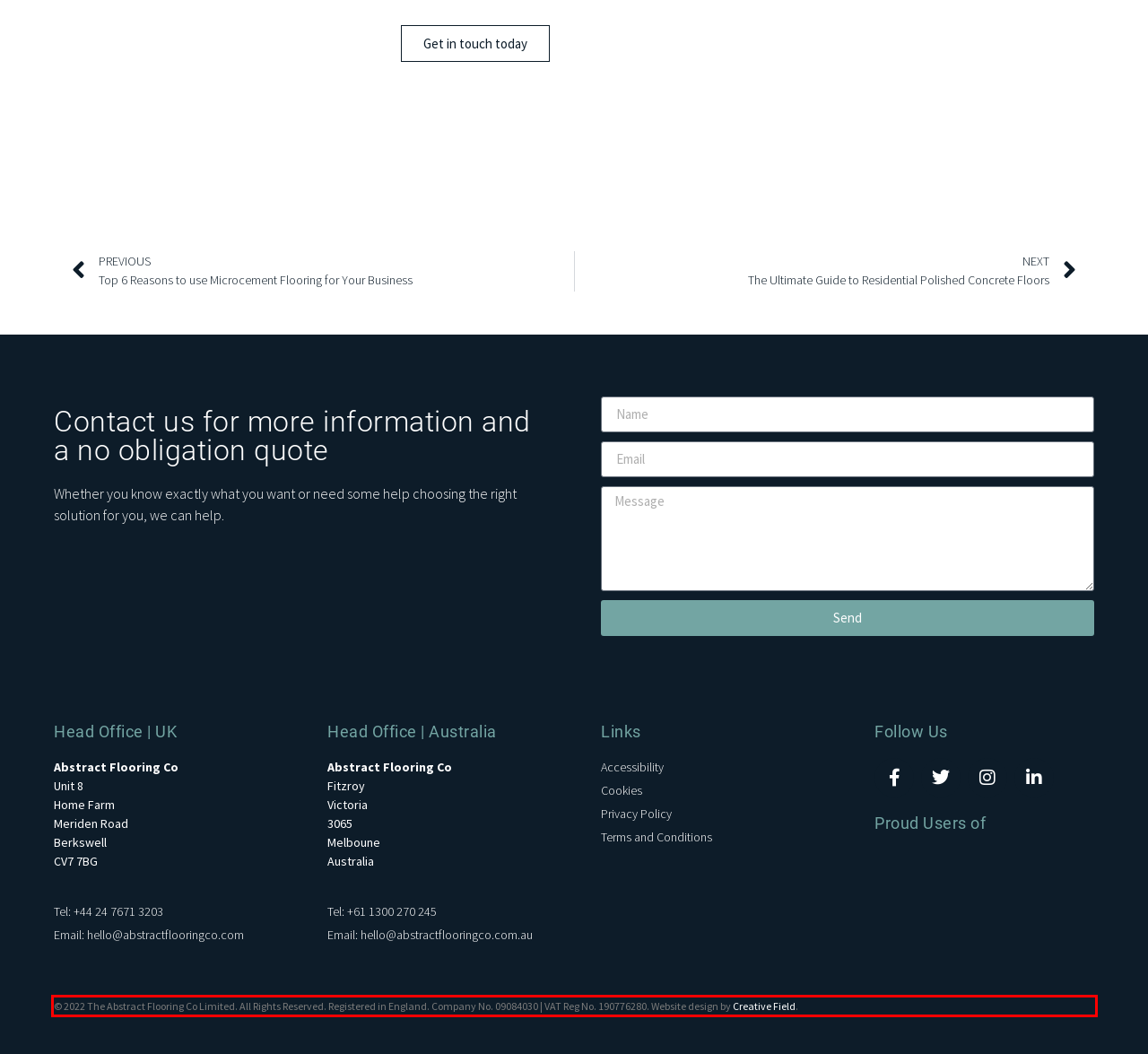Analyze the screenshot of the webpage and extract the text from the UI element that is inside the red bounding box.

© 2022 The Abstract Flooring Co Limited. All Rights Reserved. Registered in England. Company No. 09084030 | VAT Reg No. 190776280. Website design by Creative Field.